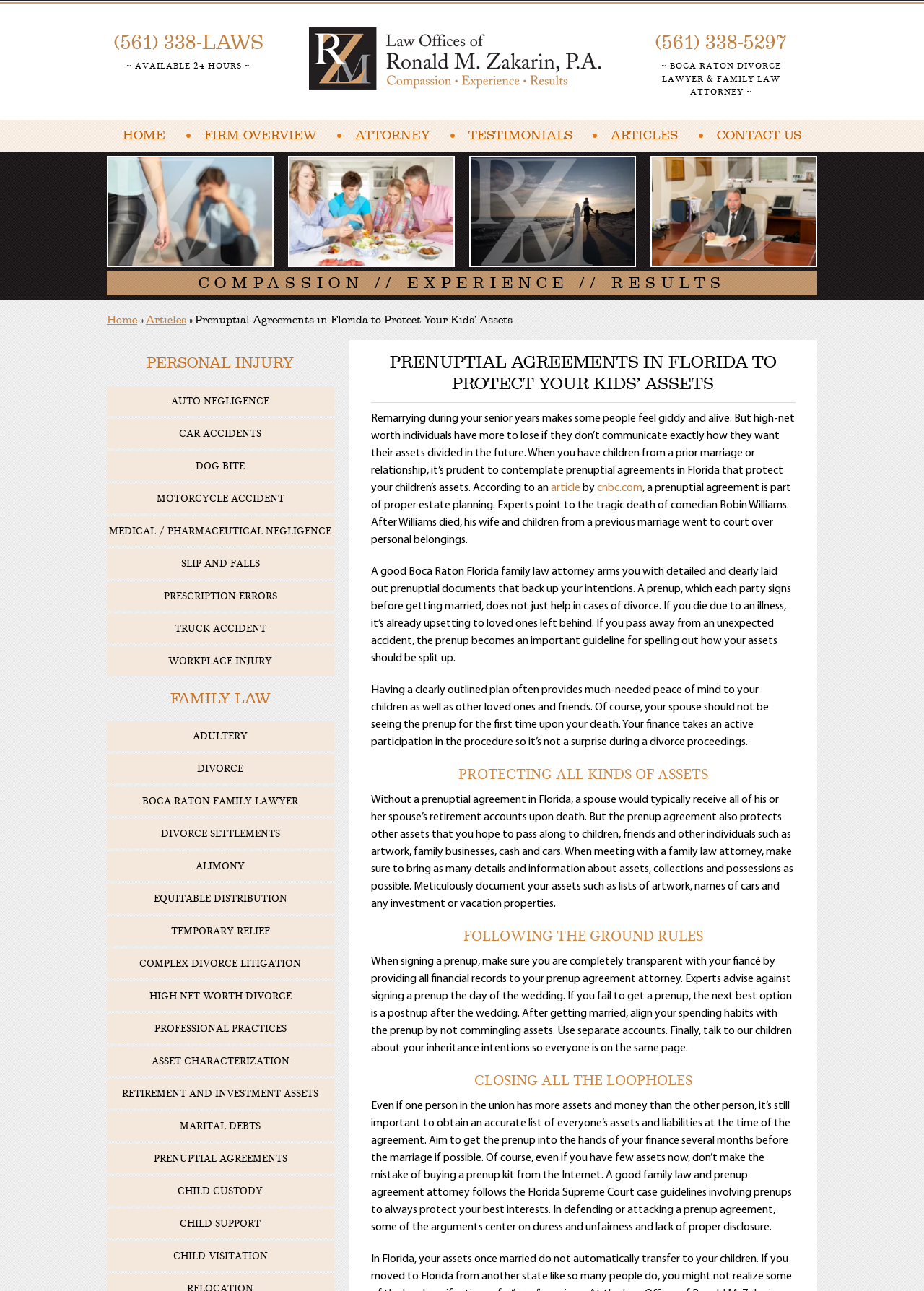Examine the image and give a thorough answer to the following question:
What is the name of the law office?

I found the name of the law office by looking at the top of the webpage, where it says 'Law Office of Ronald M. Zakarin' next to the image of the law office's logo.